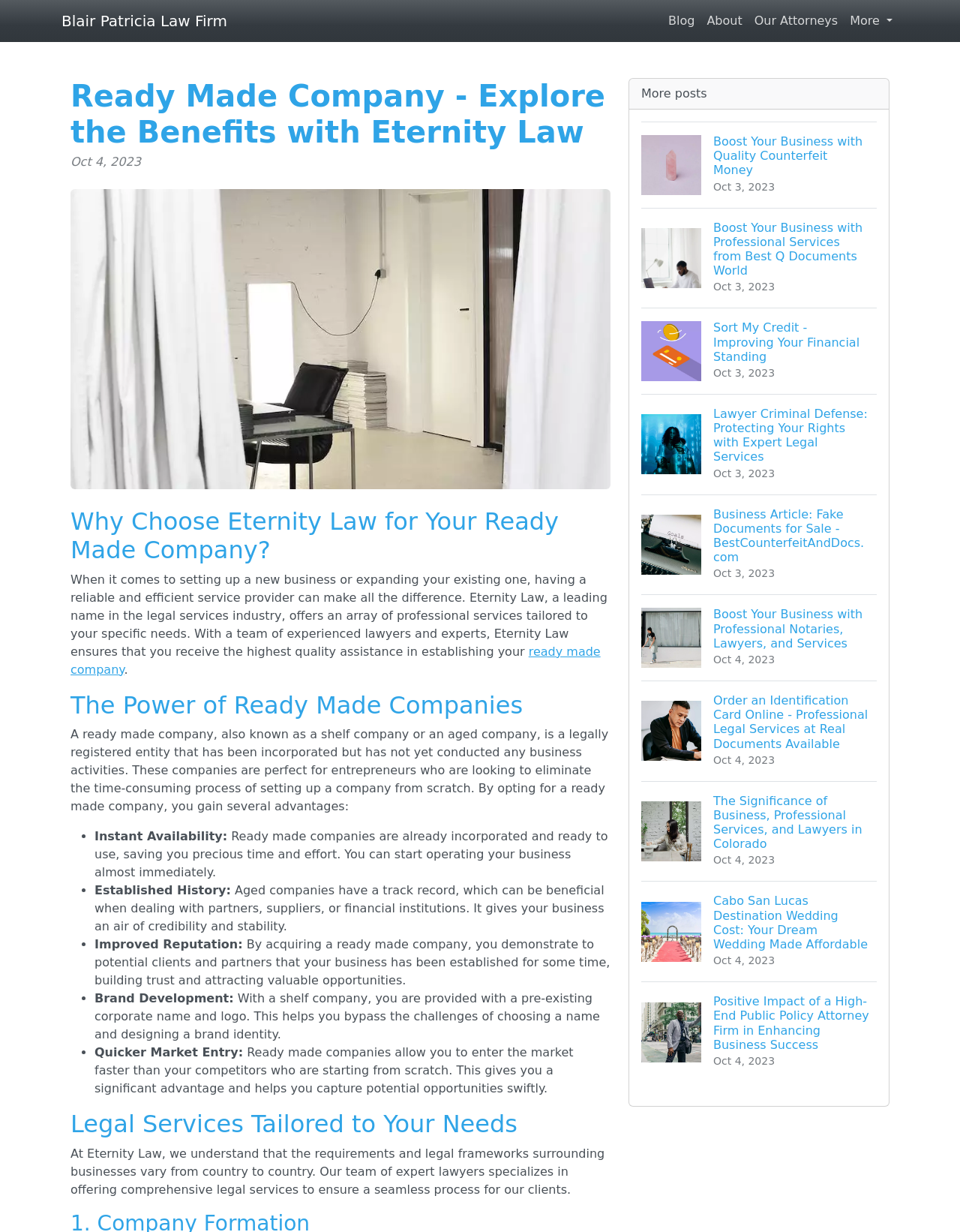What type of company is Eternity Law offering?
Look at the screenshot and respond with a single word or phrase.

Ready Made Company